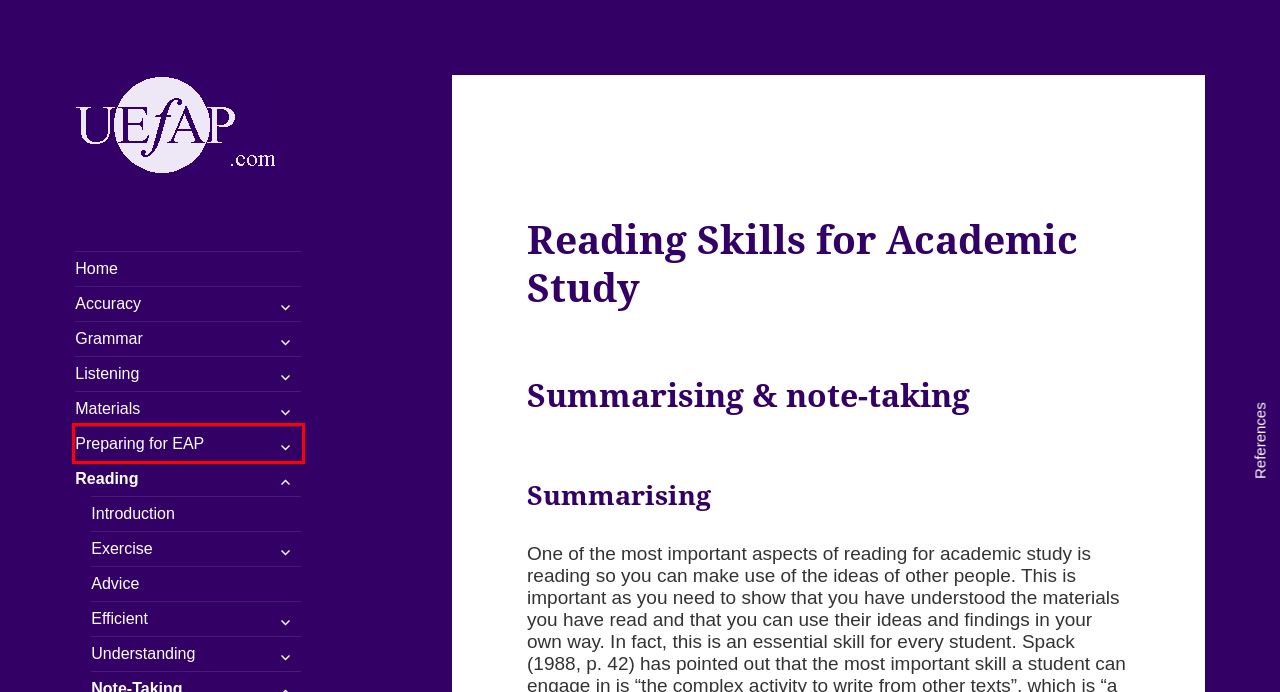Consider the screenshot of a webpage with a red bounding box around an element. Select the webpage description that best corresponds to the new page after clicking the element inside the red bounding box. Here are the candidates:
A. Accuracy – UEfAP
B. Reading: Efficient Introduction – UEfAP
C. Preparing – UEfAP
D. Reading: Introduction – UEfAP
E. Grammar – UEfAP
F. Listening – UEfAP
G. Materials – UEfAP
H. Reading: Understanding Introduction – UEfAP

C